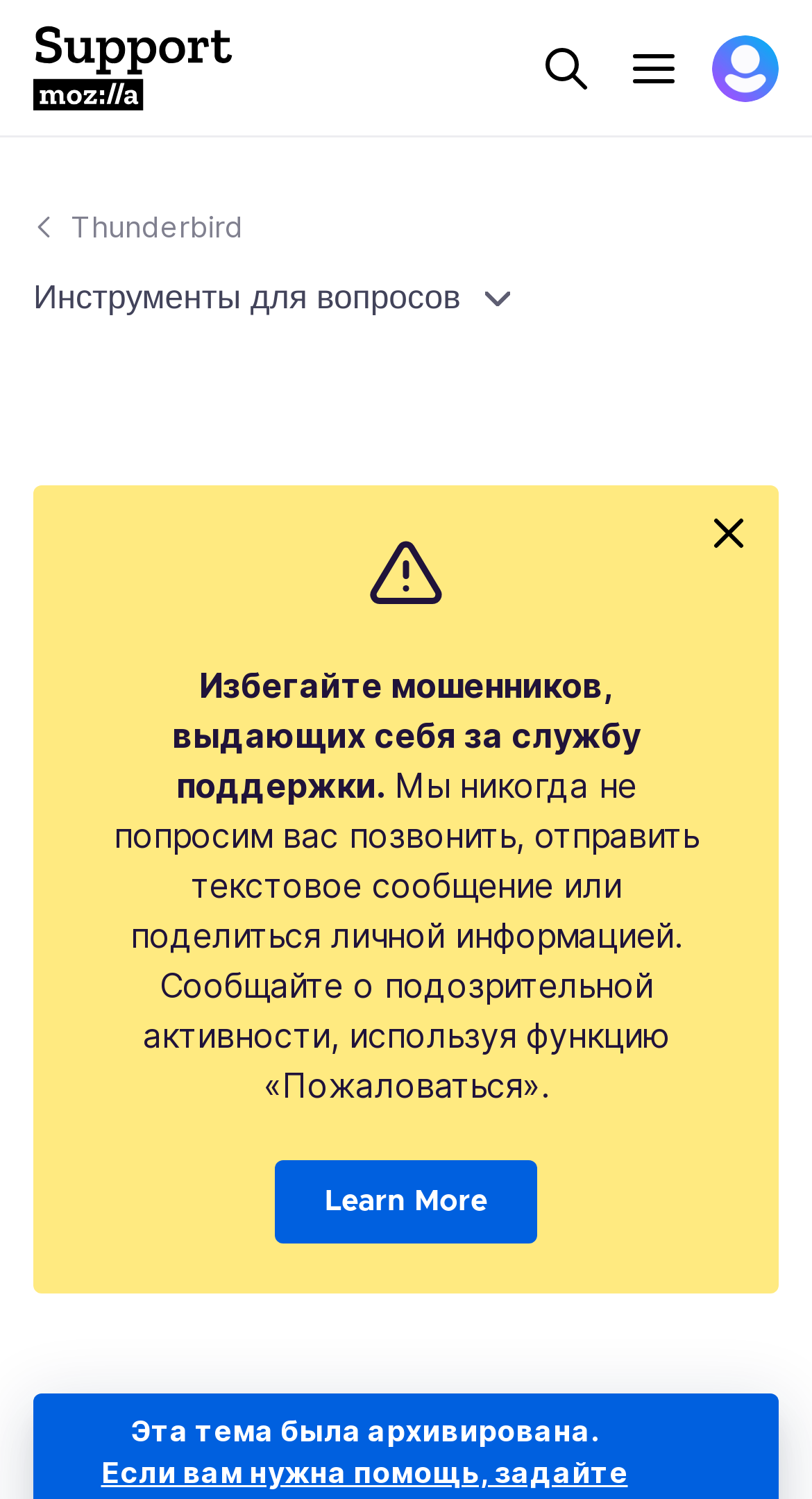Given the element description Prev, predict the bounding box coordinates for the UI element in the webpage screenshot. The format should be (top-left x, top-left y, bottom-right x, bottom-right y), and the values should be between 0 and 1.

None